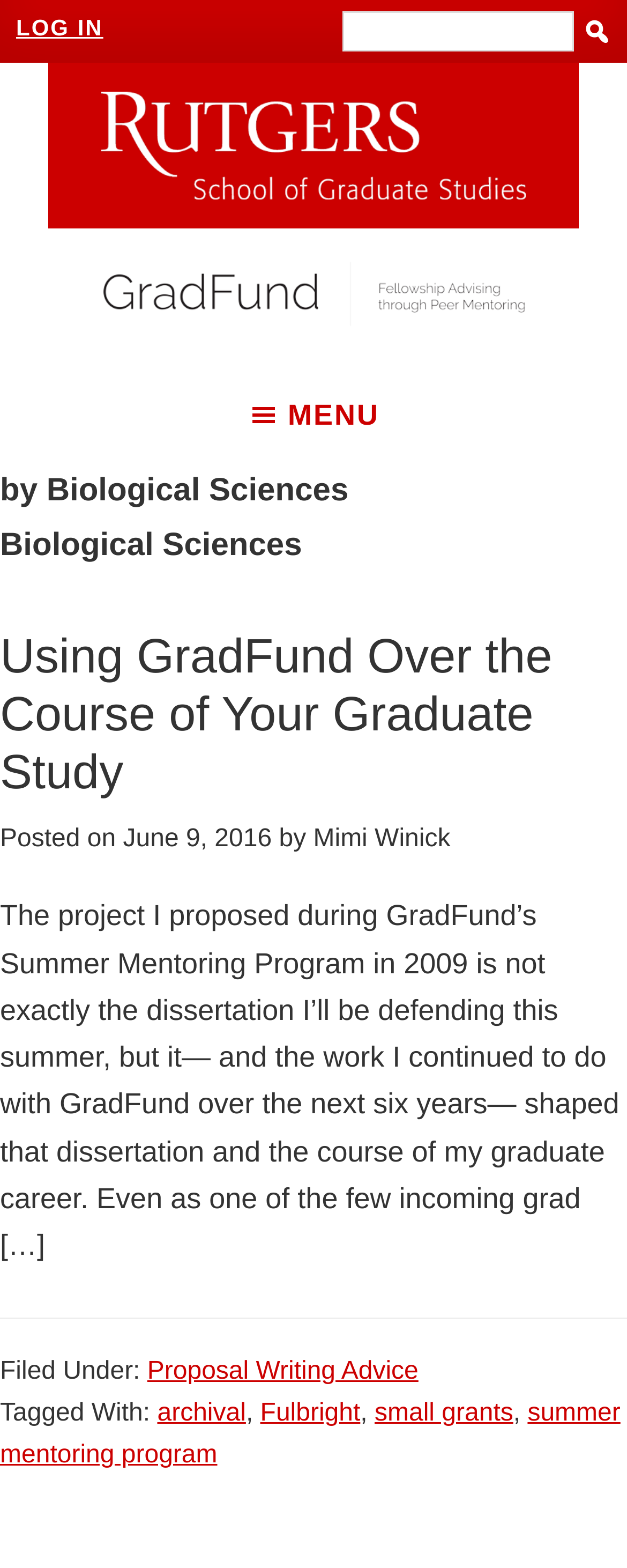Locate the coordinates of the bounding box for the clickable region that fulfills this instruction: "Search in the search box".

[0.546, 0.007, 0.915, 0.033]